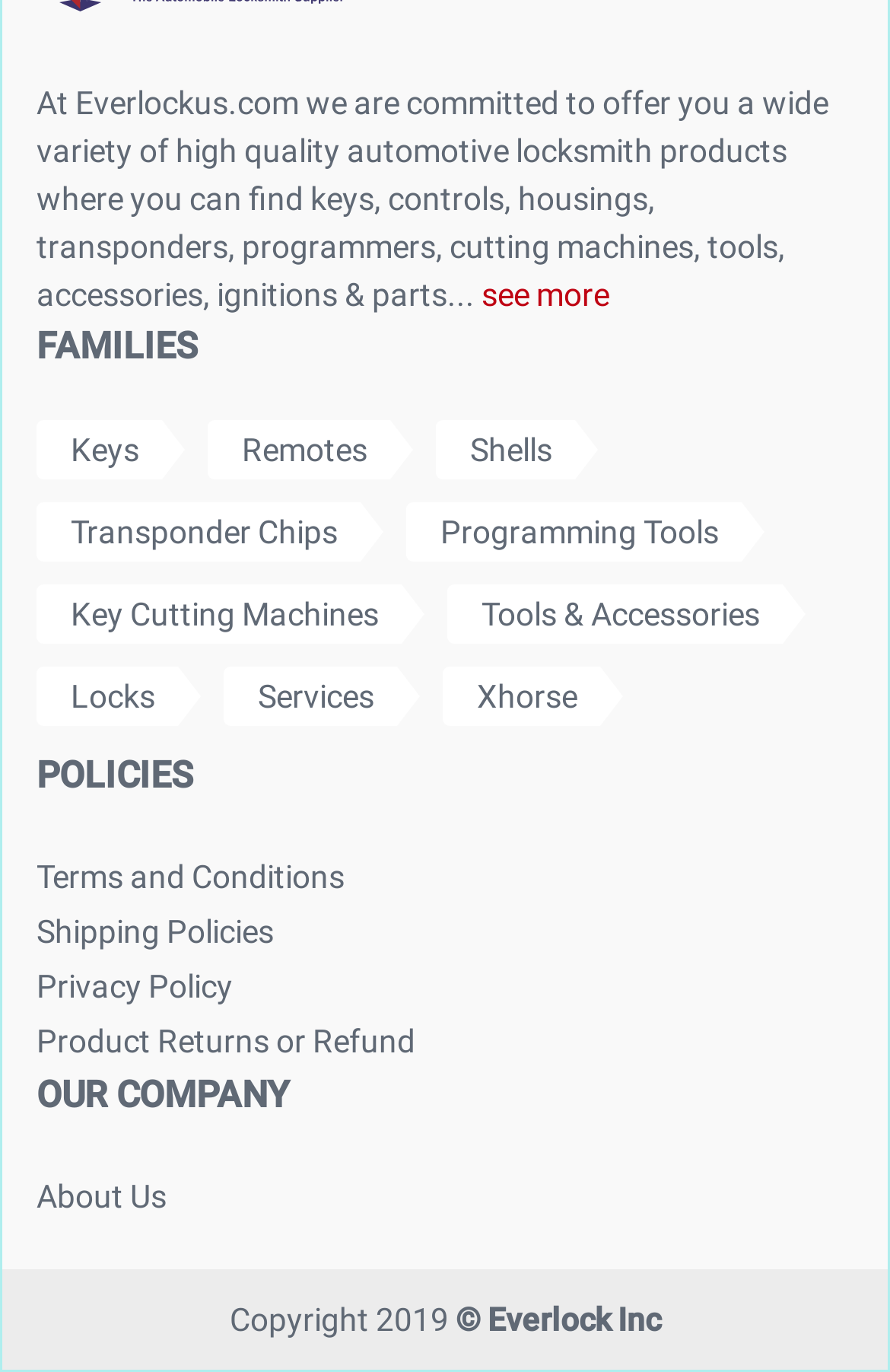Kindly provide the bounding box coordinates of the section you need to click on to fulfill the given instruction: "click see more".

[0.541, 0.202, 0.685, 0.228]